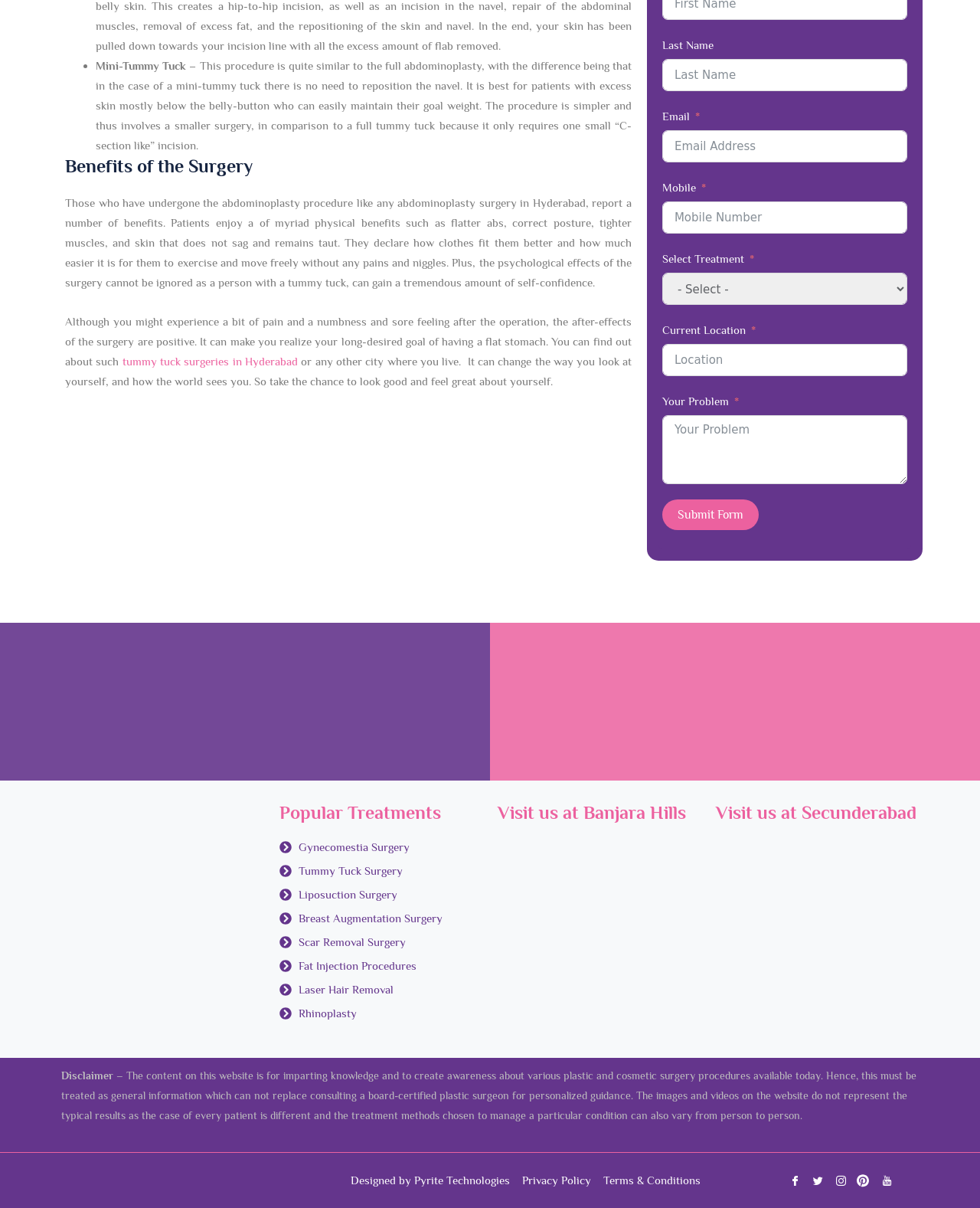From the element description Forthcoming, predict the bounding box coordinates of the UI element. The coordinates must be specified in the format (top-left x, top-left y, bottom-right x, bottom-right y) and should be within the 0 to 1 range.

None